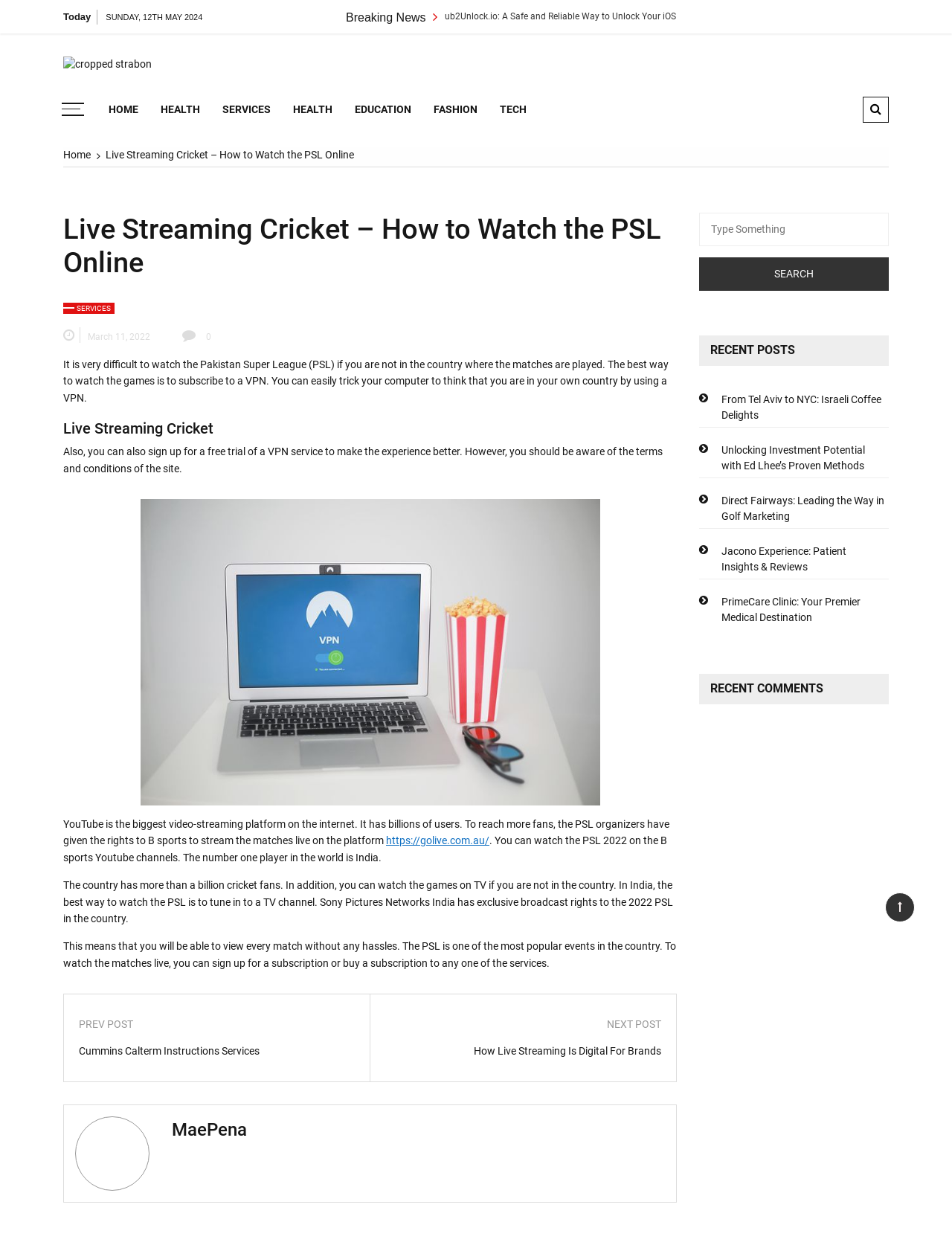Extract the primary header of the webpage and generate its text.

Live Streaming Cricket – How to Watch the PSL Online